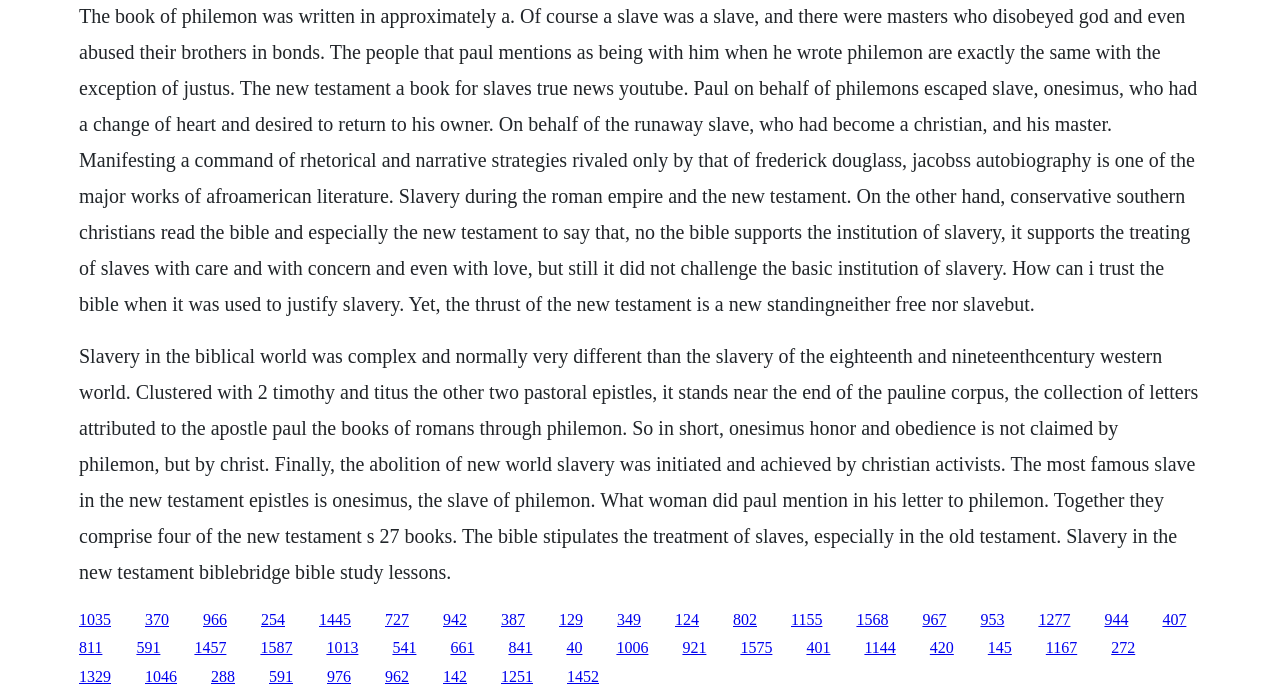Determine the bounding box coordinates for the area you should click to complete the following instruction: "Click the link '1445'".

[0.249, 0.872, 0.274, 0.897]